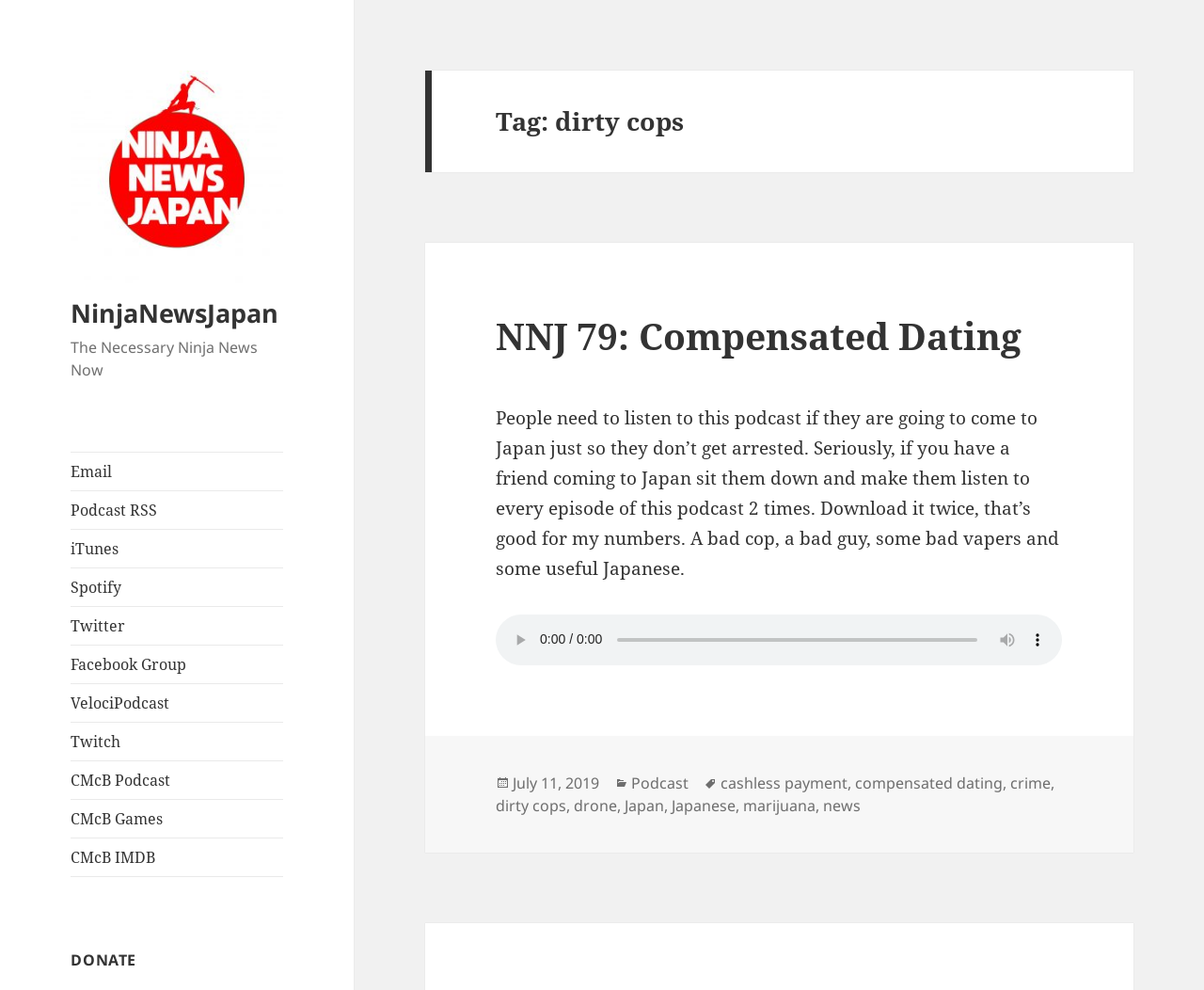Provide a brief response to the question below using a single word or phrase: 
What are the categories of the podcast episode?

Podcast